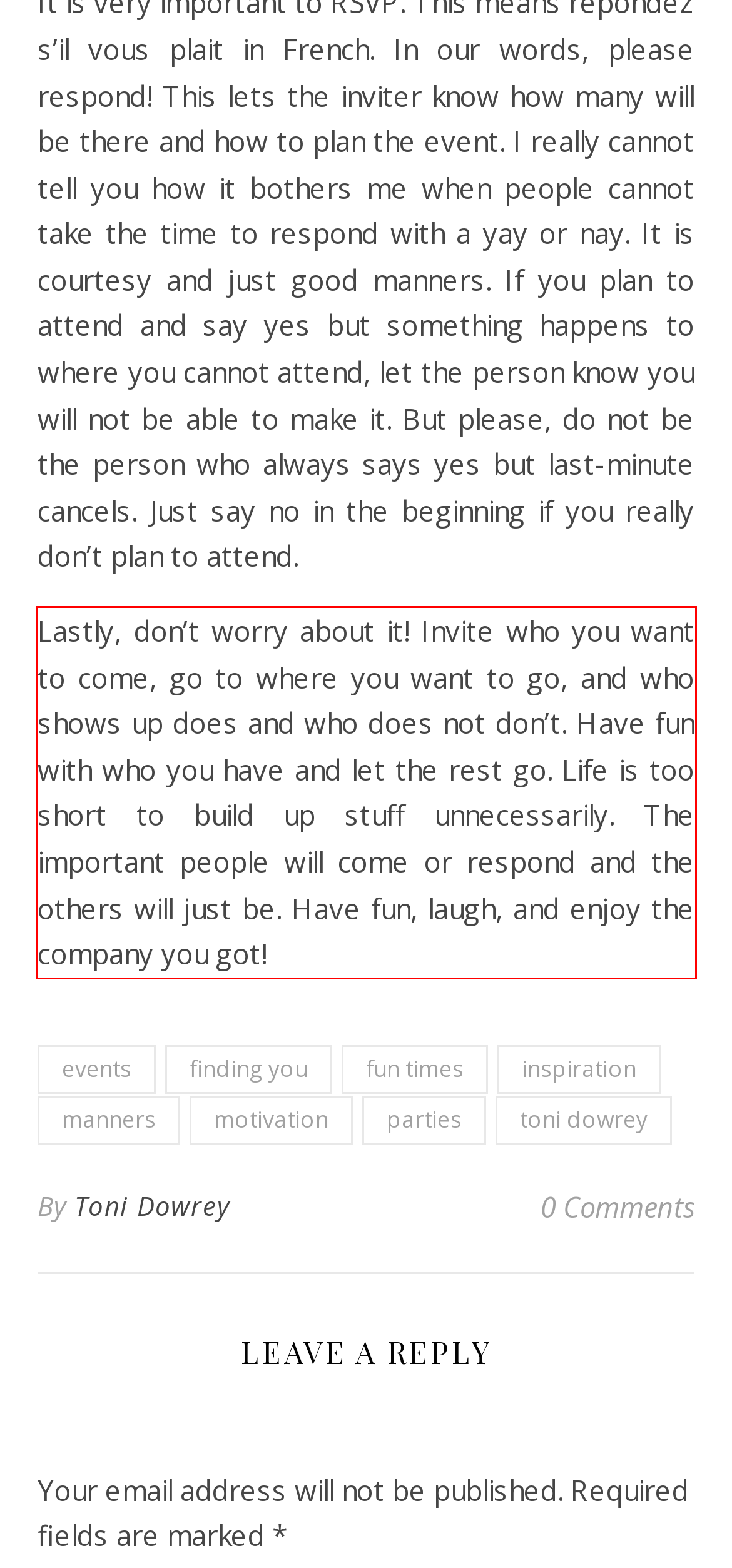Analyze the screenshot of the webpage and extract the text from the UI element that is inside the red bounding box.

Lastly, don’t worry about it! Invite who you want to come, go to where you want to go, and who shows up does and who does not don’t. Have fun with who you have and let the rest go. Life is too short to build up stuff unnecessarily. The important people will come or respond and the others will just be. Have fun, laugh, and enjoy the company you got!